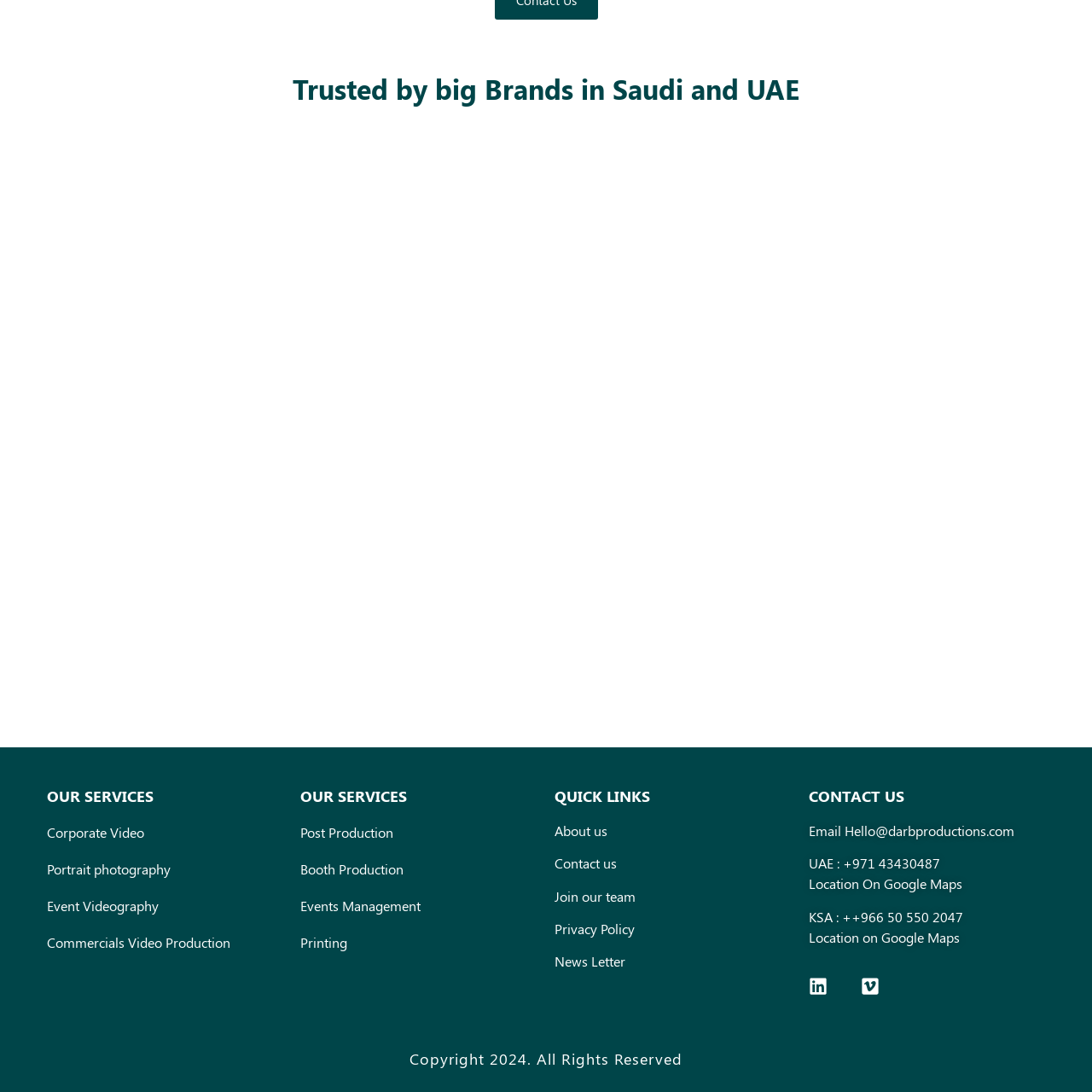Please identify the bounding box coordinates of where to click in order to follow the instruction: "Visit our Linkedin page".

[0.74, 0.895, 0.757, 0.912]